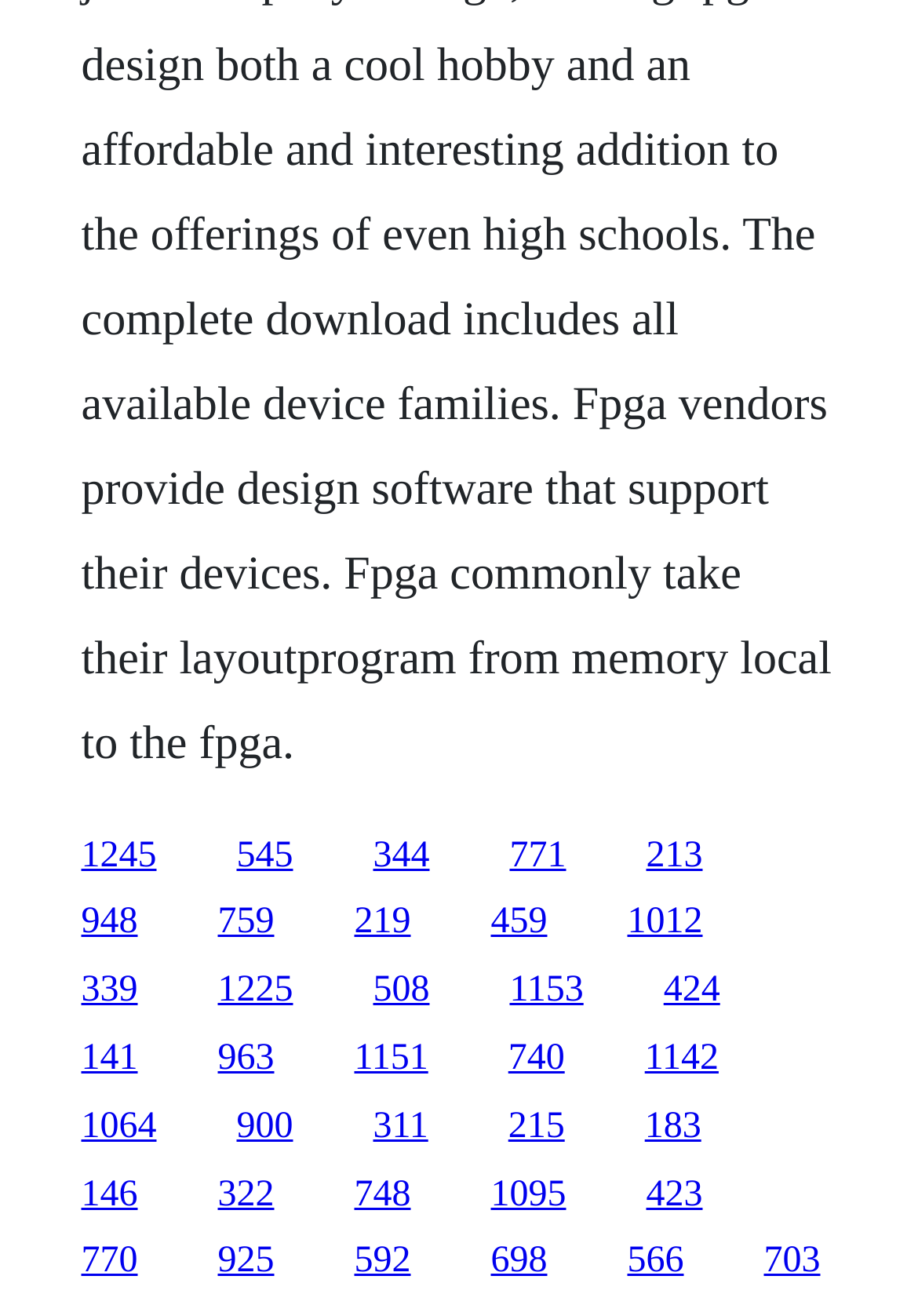Show the bounding box coordinates of the region that should be clicked to follow the instruction: "visit the fifth link."

[0.704, 0.634, 0.765, 0.665]